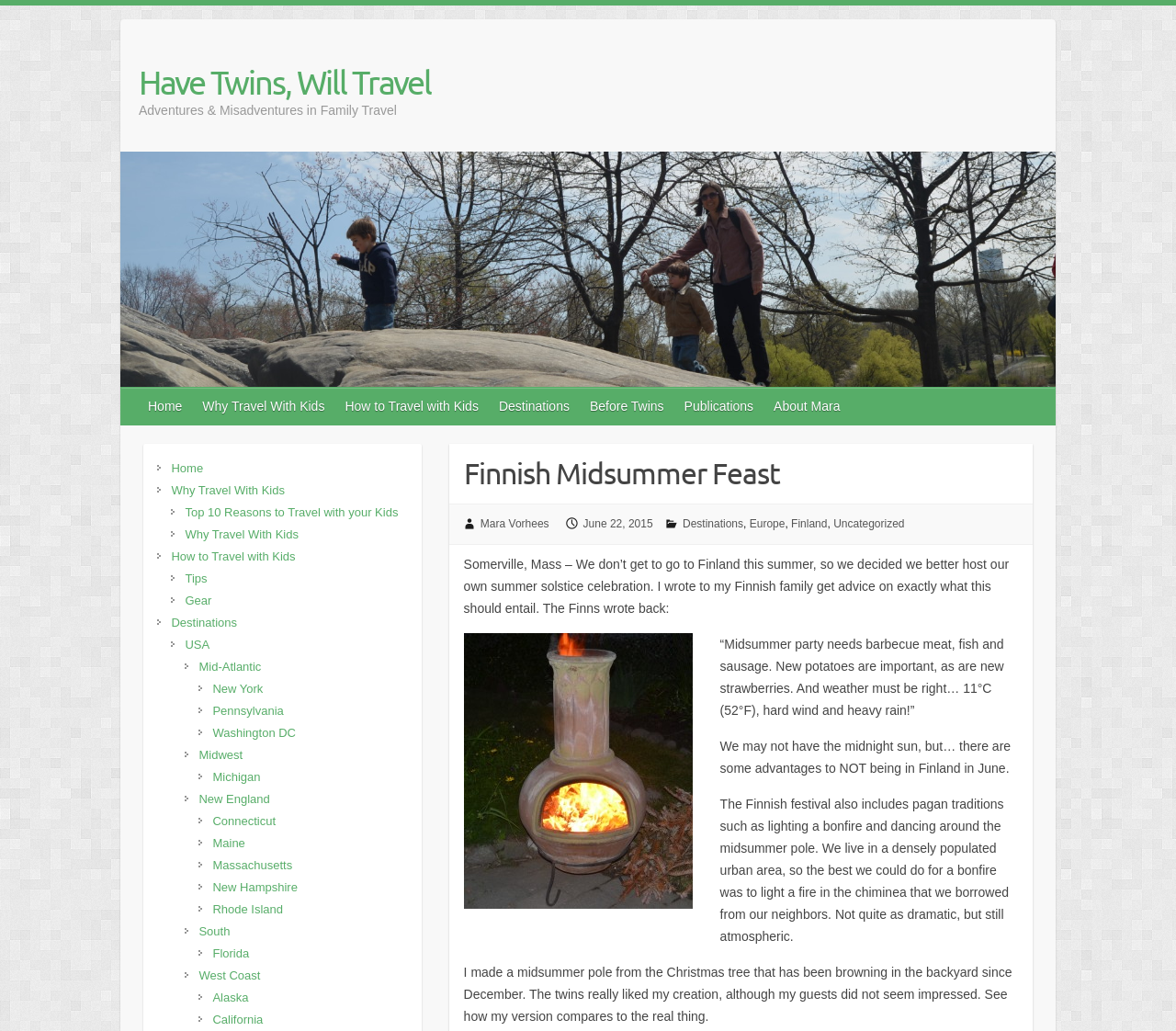Answer the question briefly using a single word or phrase: 
What is the topic of the blog post?

Finnish Midsummer Feast